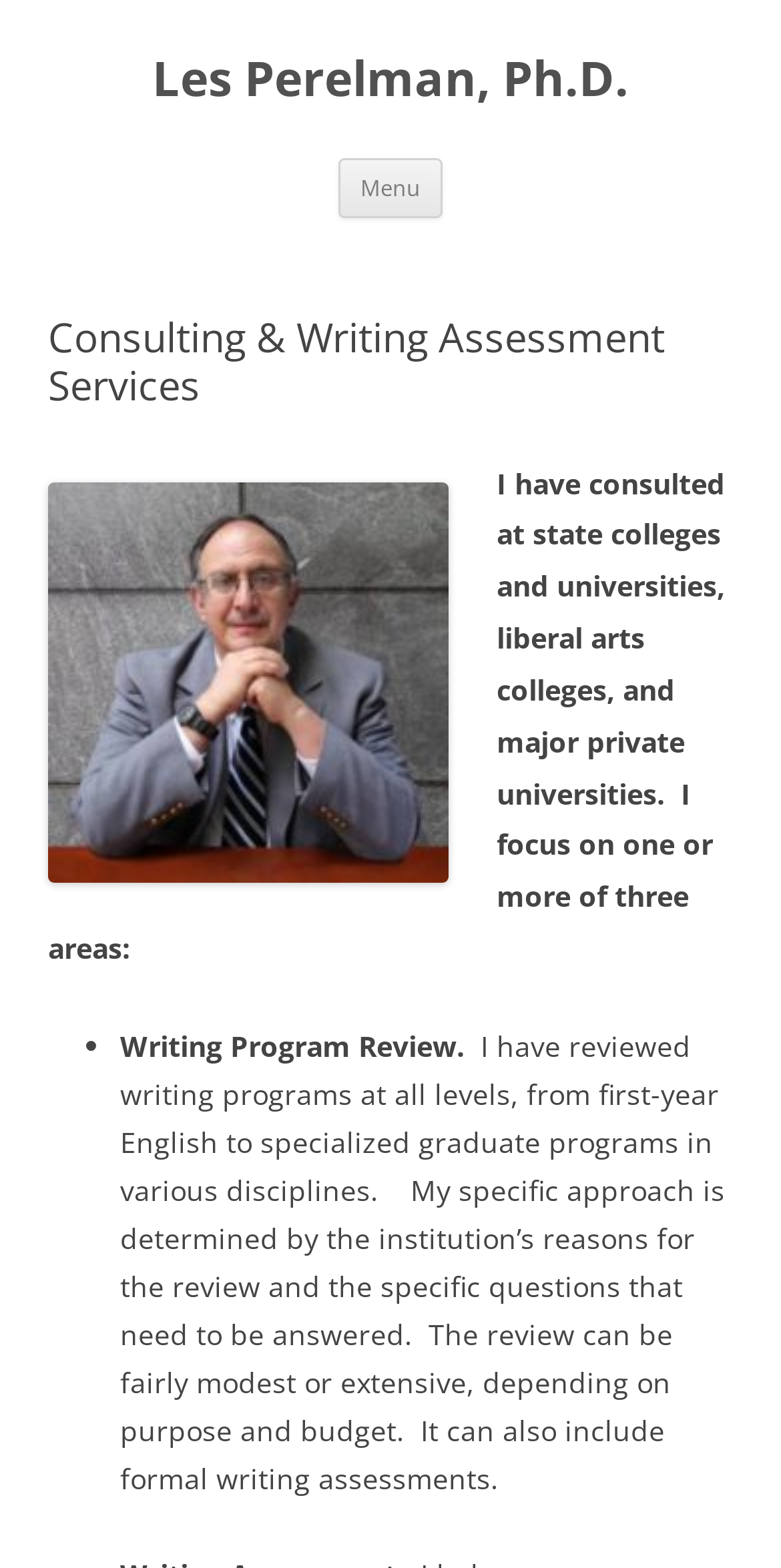What is the location of the 'Menu' button?
Refer to the image and provide a thorough answer to the question.

The 'Menu' button is located in the top-right corner of the webpage, as indicated by its bounding box coordinates [0.433, 0.101, 0.567, 0.139].